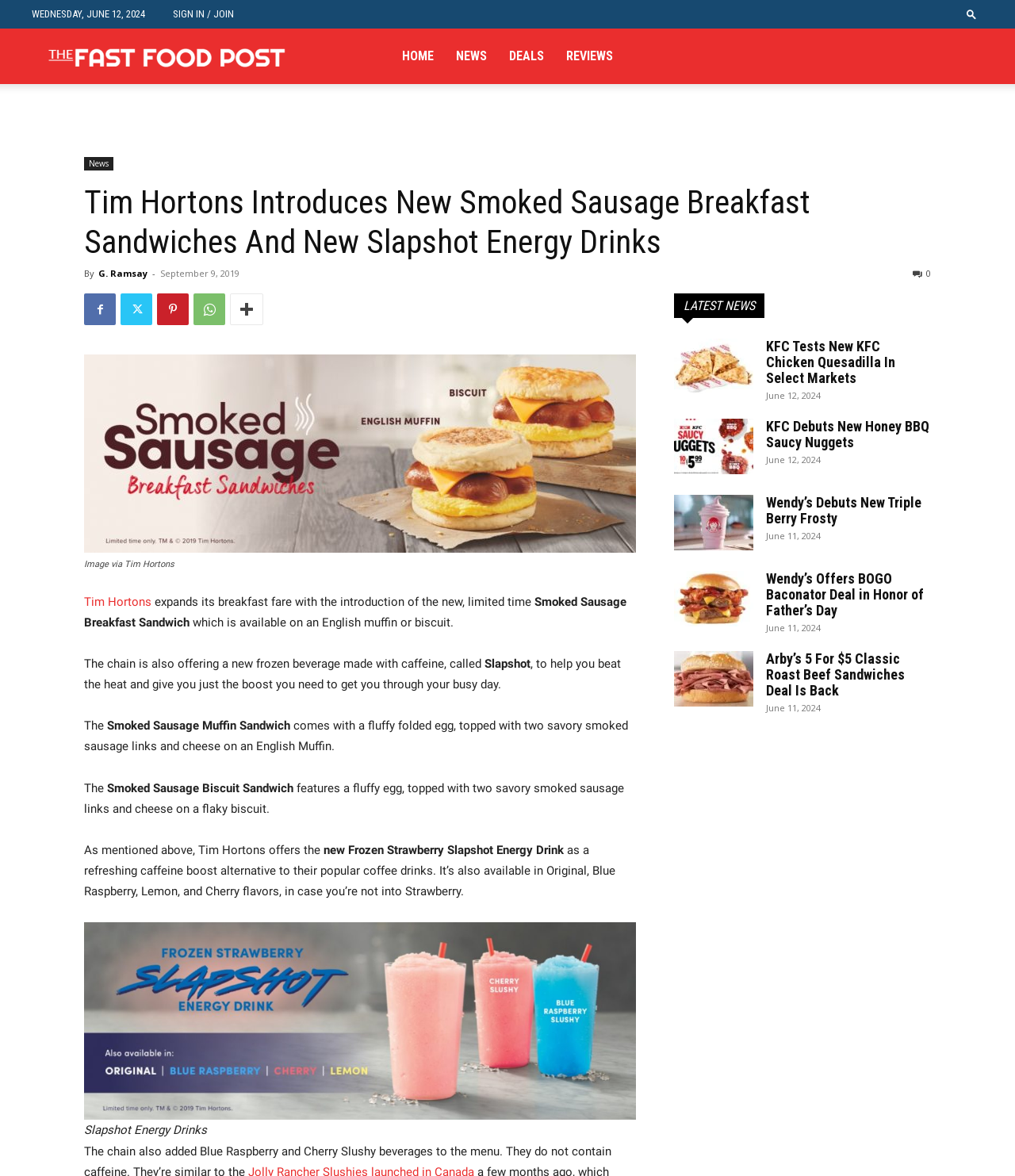Create a detailed summary of all the visual and textual information on the webpage.

This webpage is about Tim Hortons introducing new breakfast items and energy drinks. At the top, there is a navigation bar with links to "HOME", "NEWS", "DEALS", and "REVIEWS". Below the navigation bar, there is a header section with the title "Tim Hortons Introduces New Smoked Sausage Breakfast Sandwiches And New Slapshot Energy Drinks" and the author's name "G. Ramsay". The date "September 9, 2019" is also displayed.

The main content of the webpage is divided into two sections. The left section contains an image of the new Smoked Sausage Breakfast Sandwiches, accompanied by a caption "Image via Tim Hortons". Below the image, there is a paragraph of text describing the new breakfast items, including the Smoked Sausage Muffin Sandwich and the Smoked Sausage Biscuit Sandwich.

The right section of the webpage contains a list of latest news articles, each with a heading, a brief summary, and an image. The news articles are about other fast-food chains, including KFC, Wendy's, and Arby's, and their new menu items or promotions.

At the bottom of the webpage, there is a section with links to more news articles, including "KFC Tests New KFC Chicken Quesadilla In Select Markets", "KFC Debuts New Honey BBQ Saucy Nuggets", and "Wendy's Debuts New Triple Berry Frosty". Each article has a heading, a brief summary, and an image.